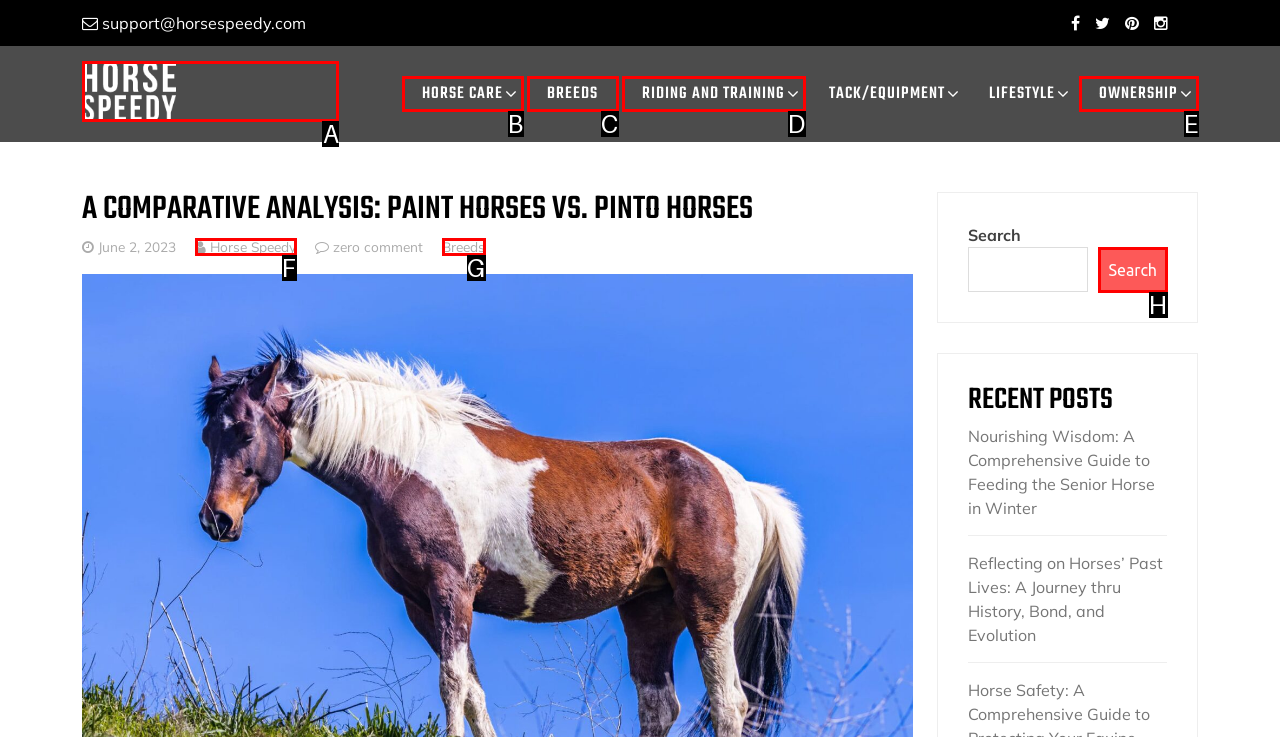Identify the HTML element that corresponds to the description: Horse Care Provide the letter of the correct option directly.

B